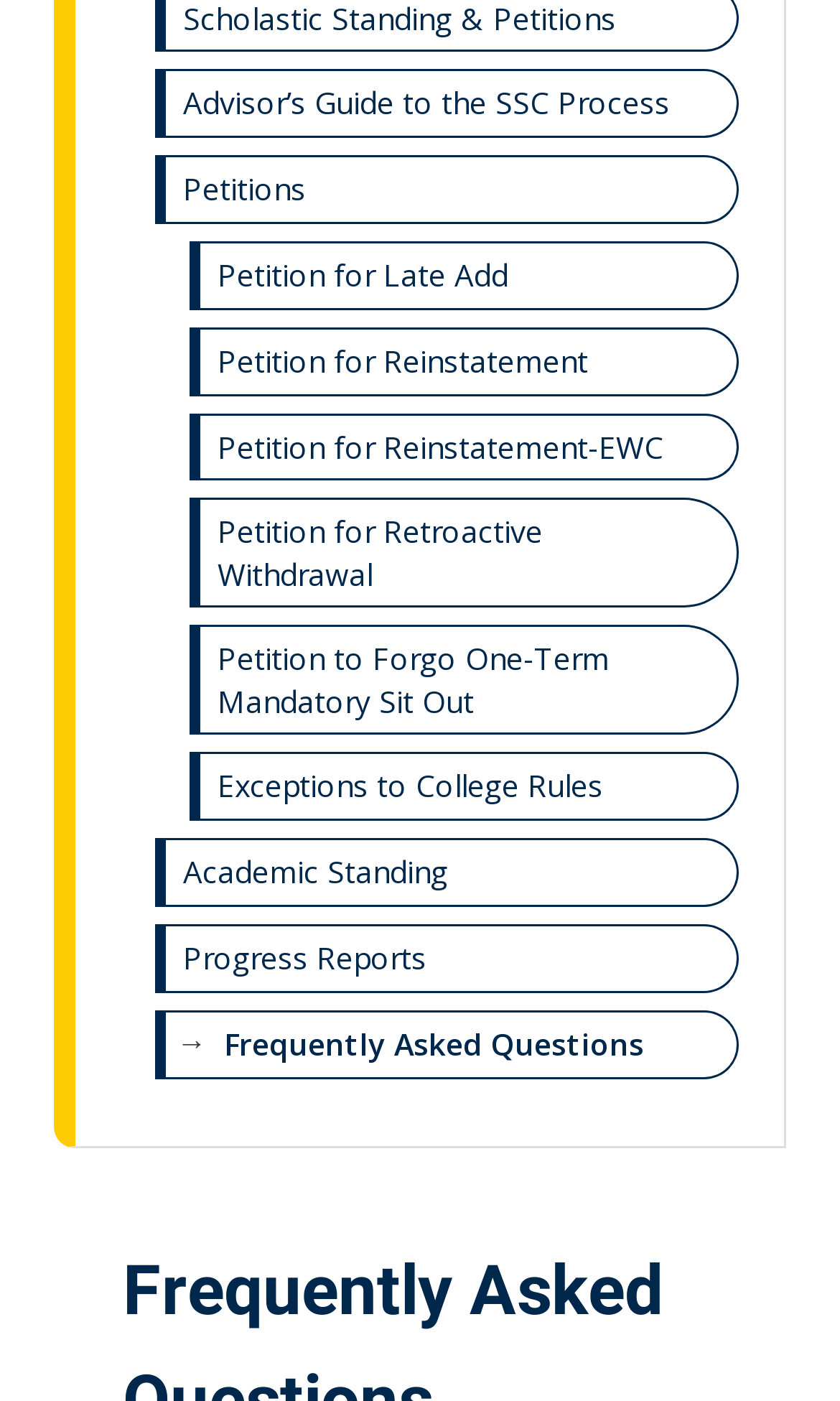Please find the bounding box coordinates in the format (top-left x, top-left y, bottom-right x, bottom-right y) for the given element description. Ensure the coordinates are floating point numbers between 0 and 1. Description: Petitions

[0.197, 0.113, 0.385, 0.157]